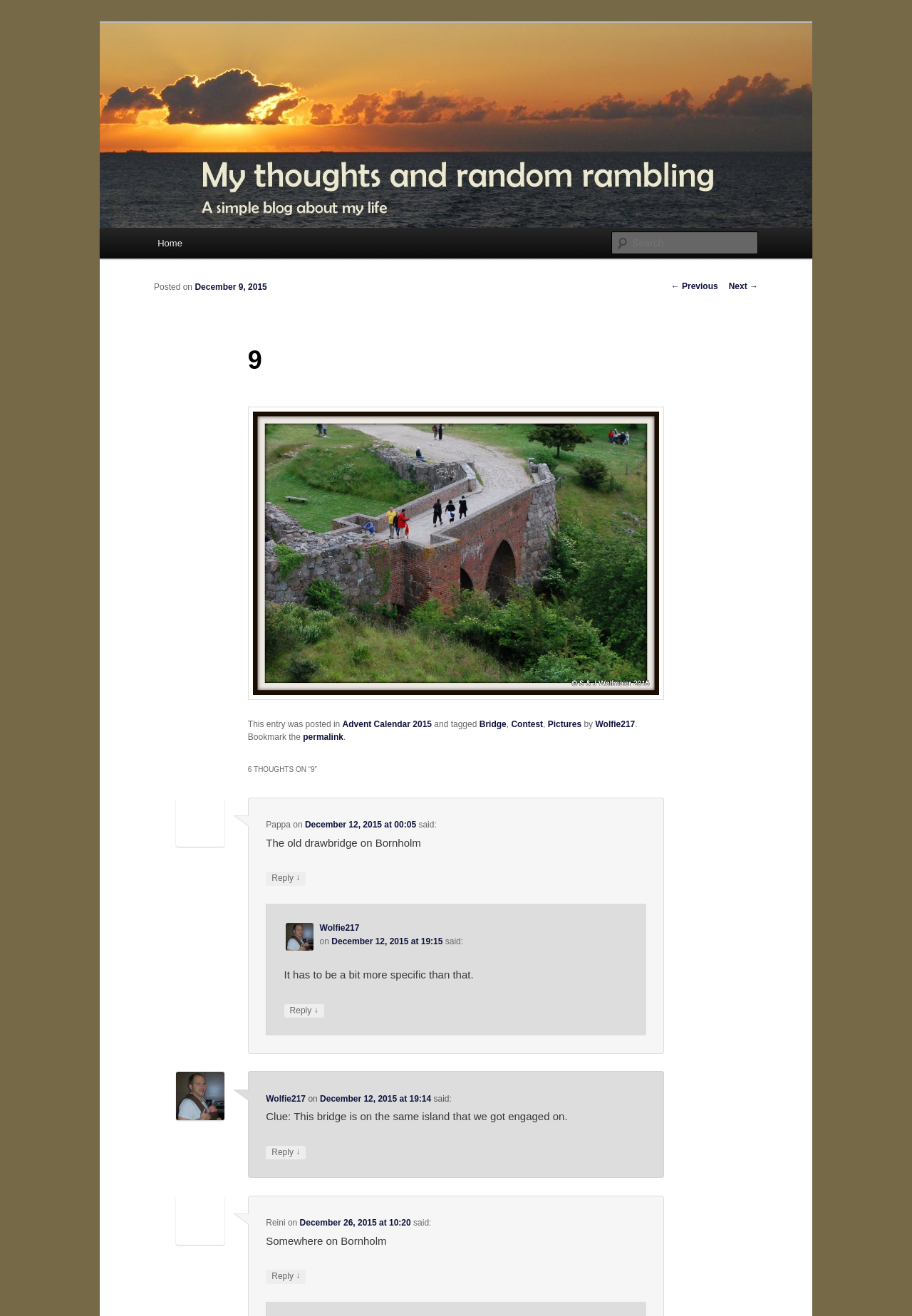Respond with a single word or phrase for the following question: 
How many search boxes are on this webpage?

1